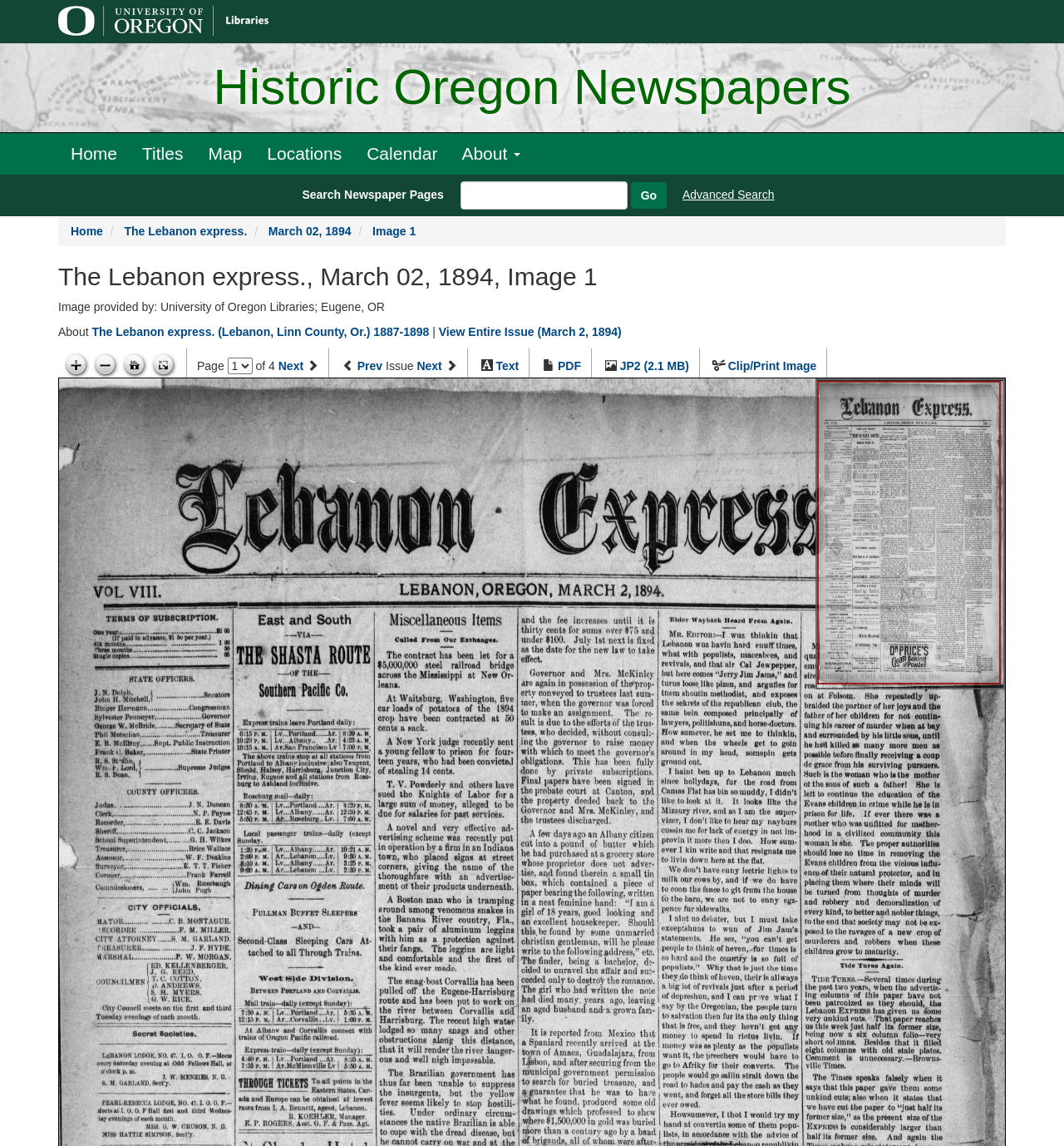Please specify the bounding box coordinates of the element that should be clicked to execute the given instruction: 'View Entire Issue'. Ensure the coordinates are four float numbers between 0 and 1, expressed as [left, top, right, bottom].

[0.412, 0.284, 0.584, 0.295]